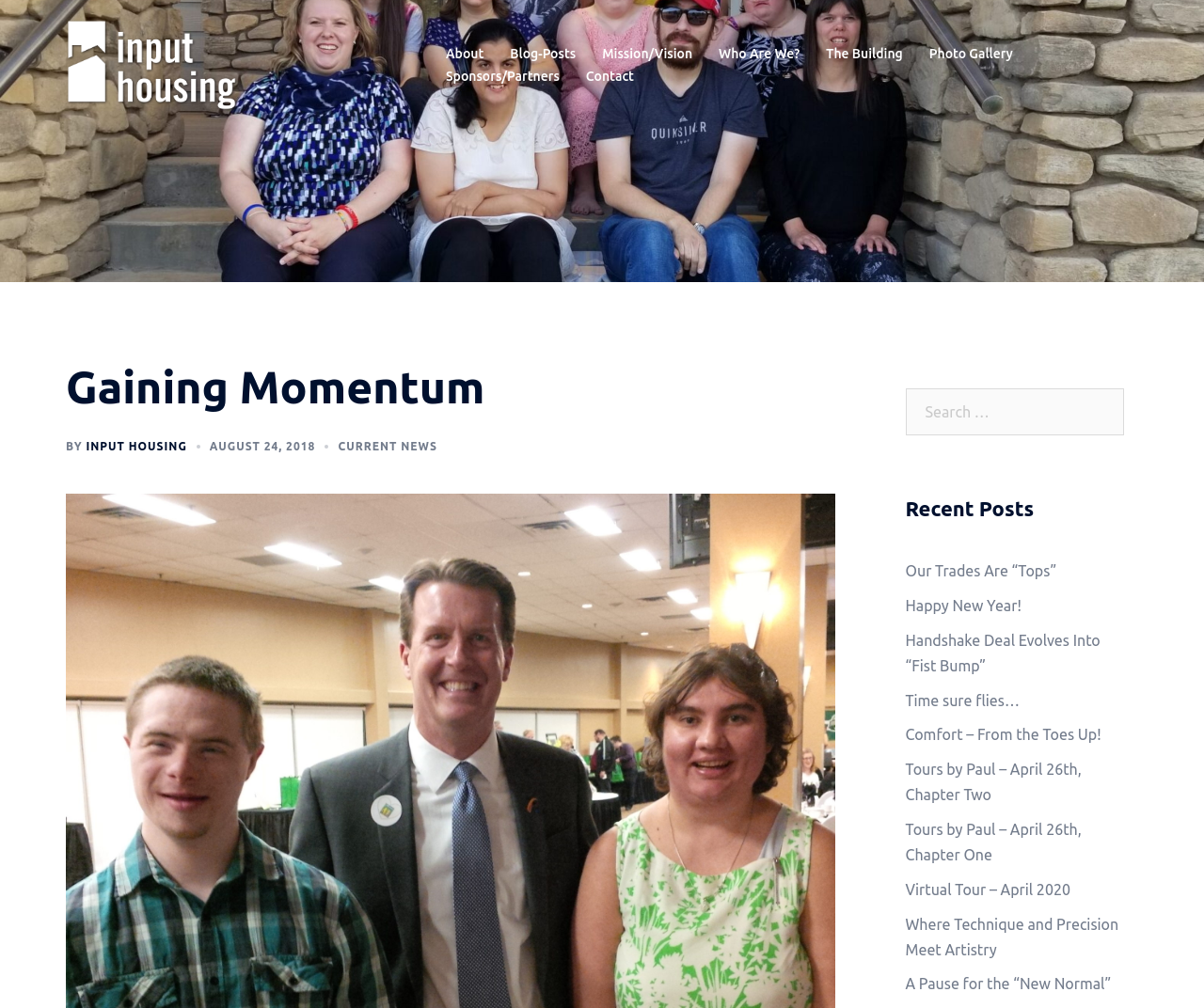Give a succinct answer to this question in a single word or phrase: 
What is the name of the organization?

Input Housing